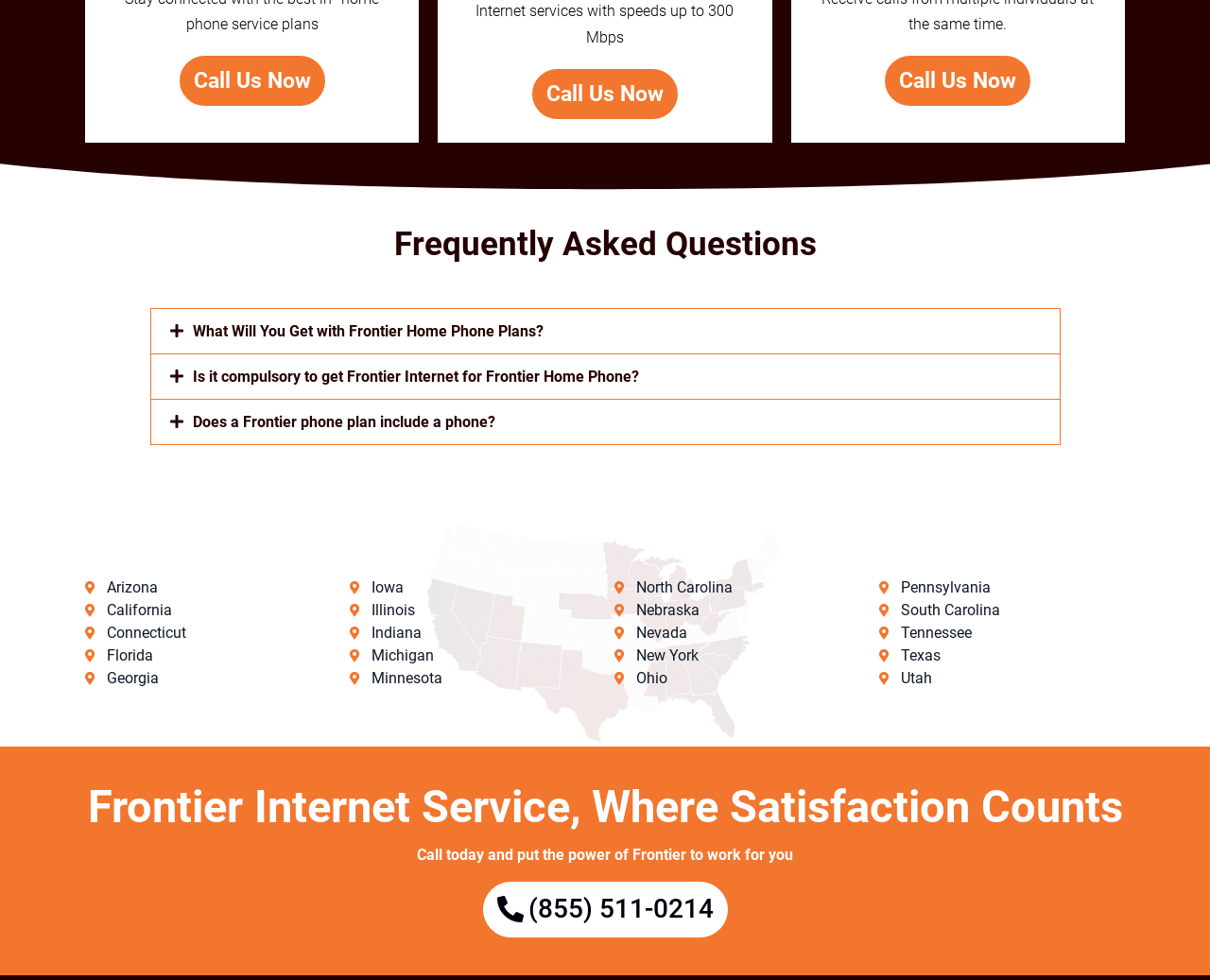What is the purpose of the 'Call Us Now' buttons?
From the image, respond with a single word or phrase.

To call for Frontier Home Phone Plans